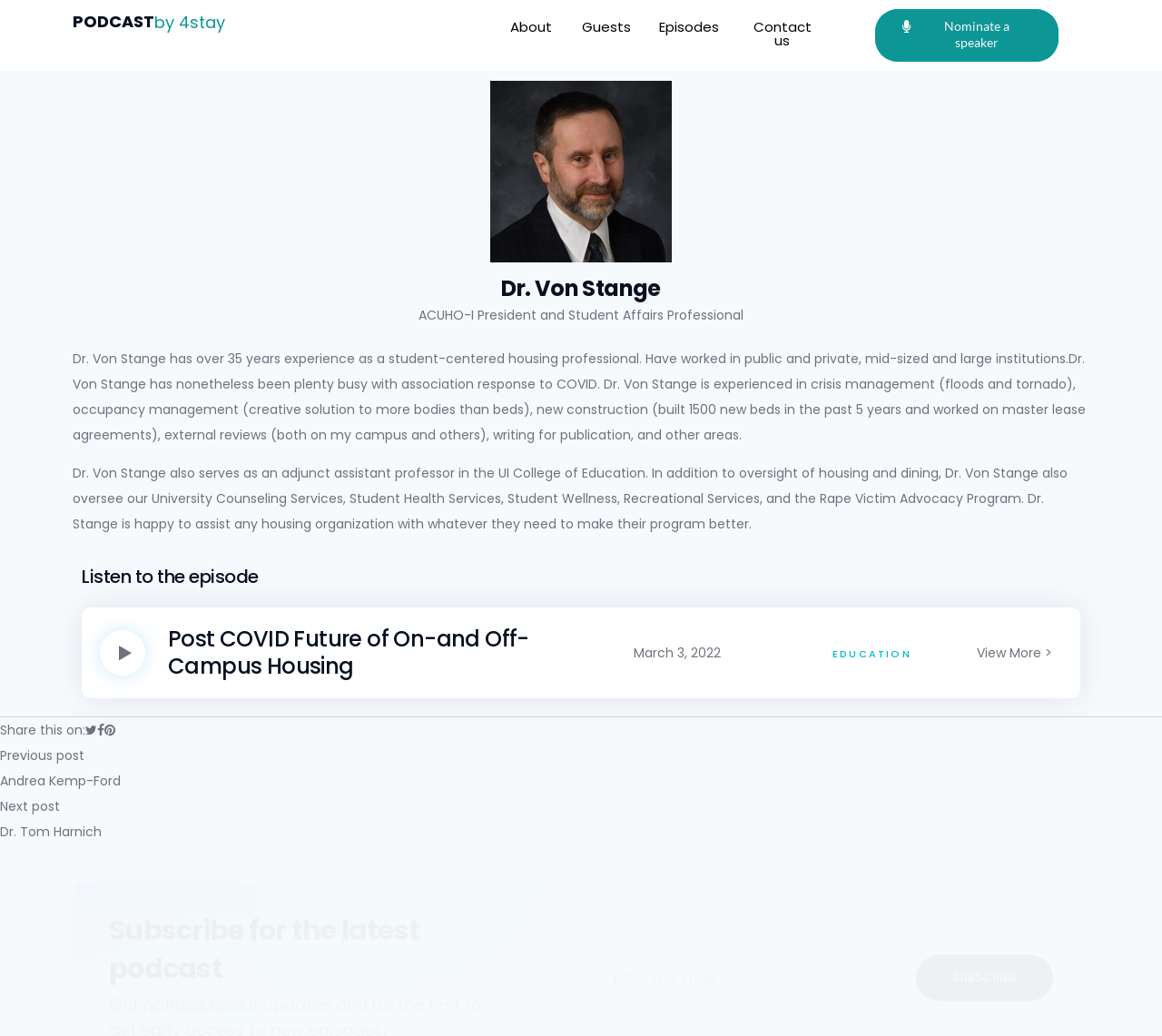Locate the bounding box coordinates of the element that should be clicked to execute the following instruction: "Listen to the episode".

[0.07, 0.544, 0.93, 0.569]